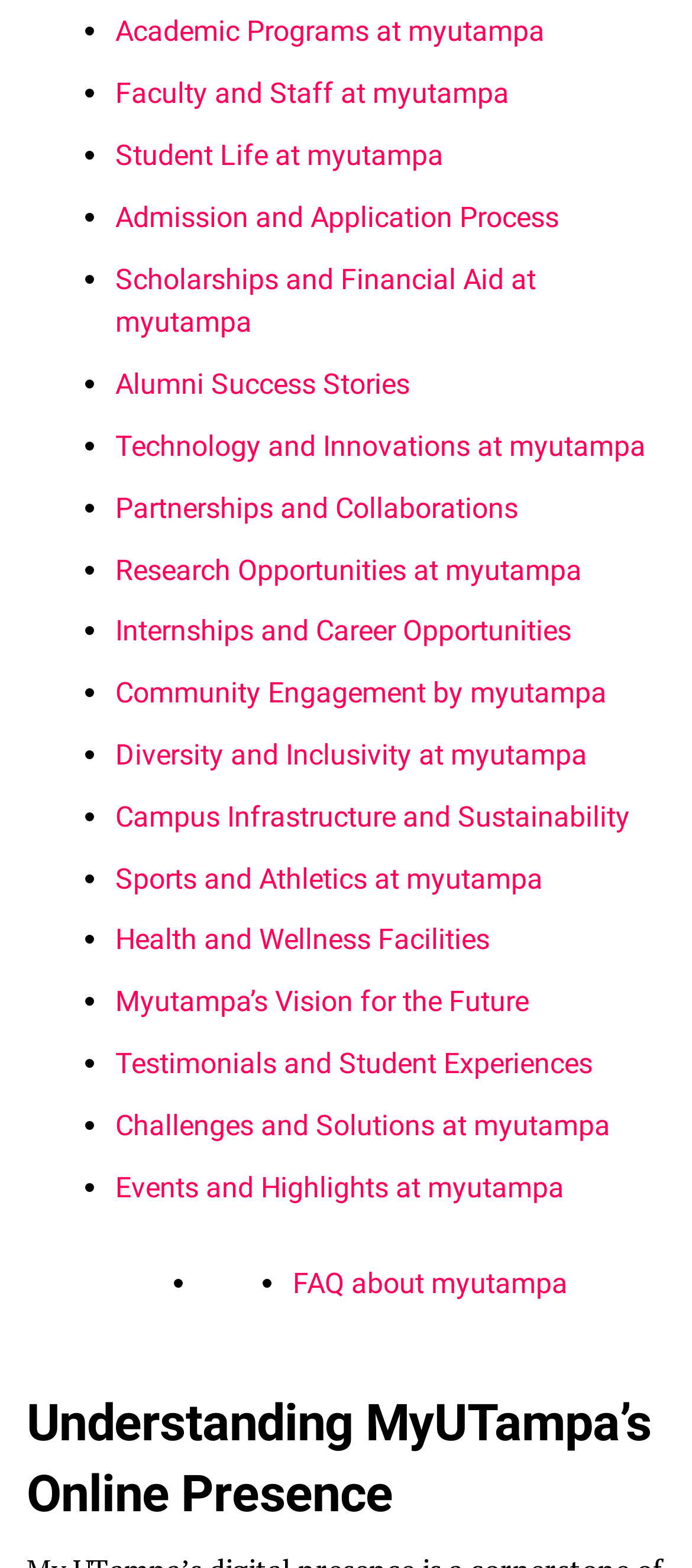Identify the bounding box coordinates of the section to be clicked to complete the task described by the following instruction: "Check FAQ about myutampa". The coordinates should be four float numbers between 0 and 1, formatted as [left, top, right, bottom].

[0.423, 0.808, 0.821, 0.83]